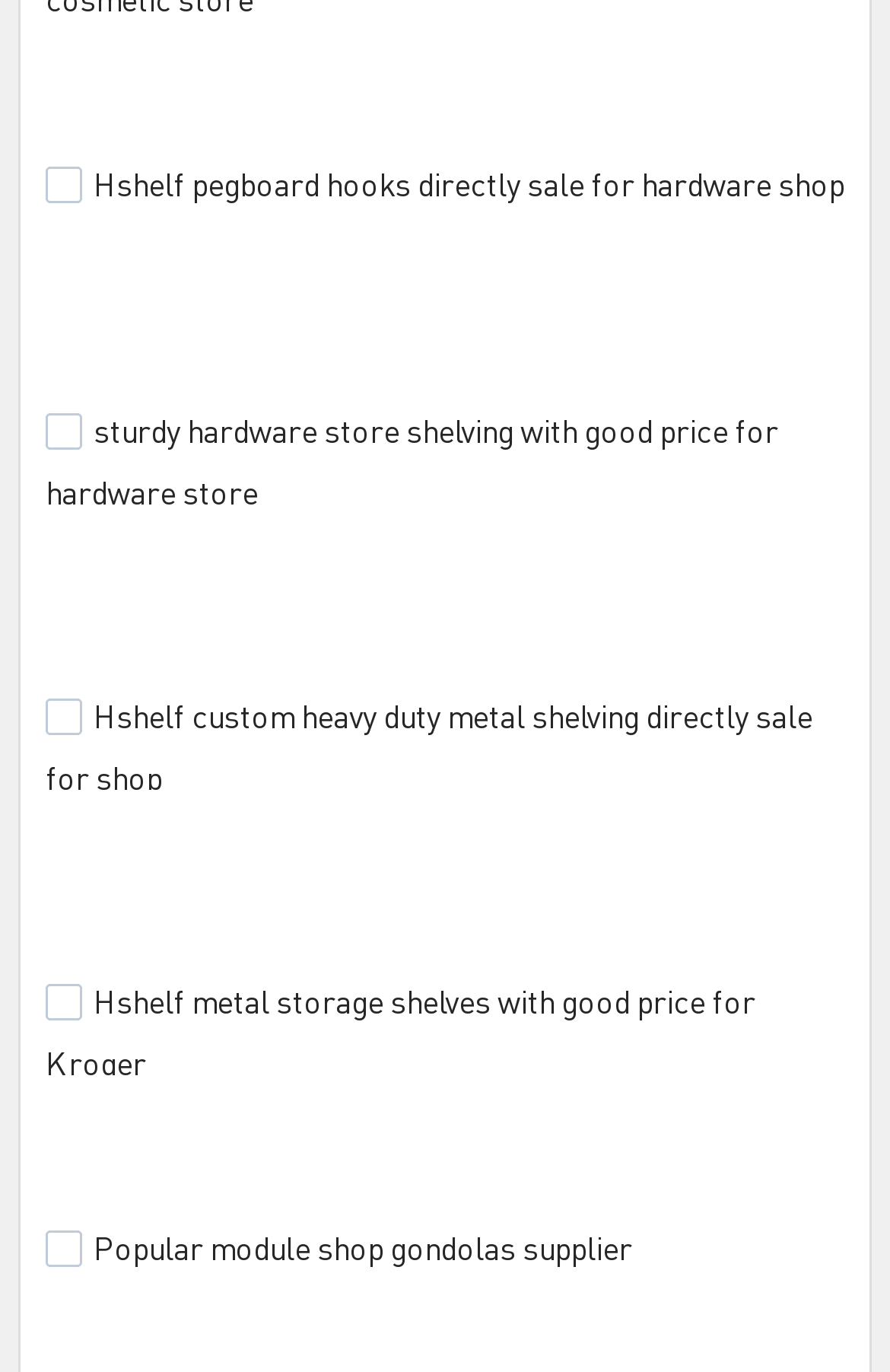Please identify the bounding box coordinates of the clickable area that will fulfill the following instruction: "Browse Popular module shop gondolas supplier". The coordinates should be in the format of four float numbers between 0 and 1, i.e., [left, top, right, bottom].

[0.051, 0.834, 0.949, 0.872]